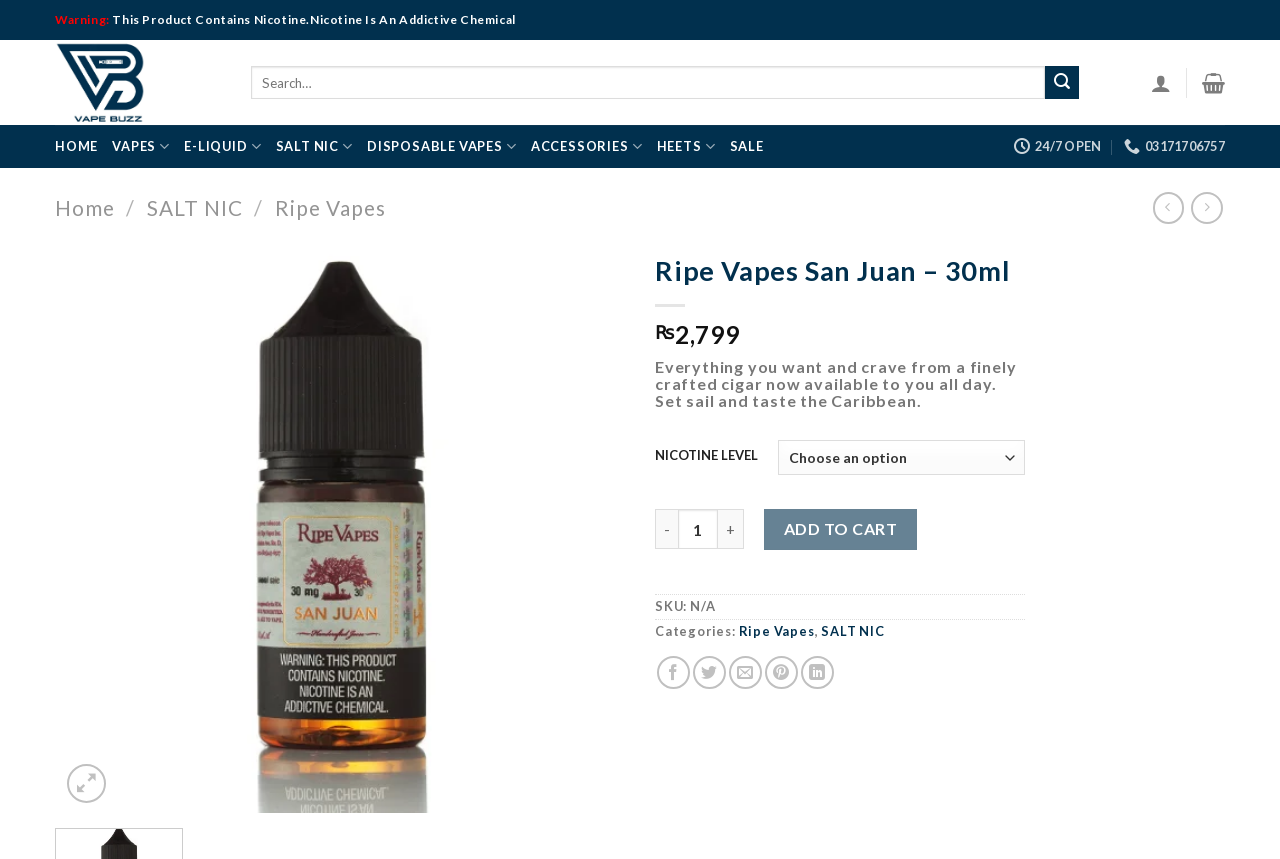Using the description: "parent_node: Search for: name="s" placeholder="Search…"", determine the UI element's bounding box coordinates. Ensure the coordinates are in the format of four float numbers between 0 and 1, i.e., [left, top, right, bottom].

[0.196, 0.077, 0.817, 0.115]